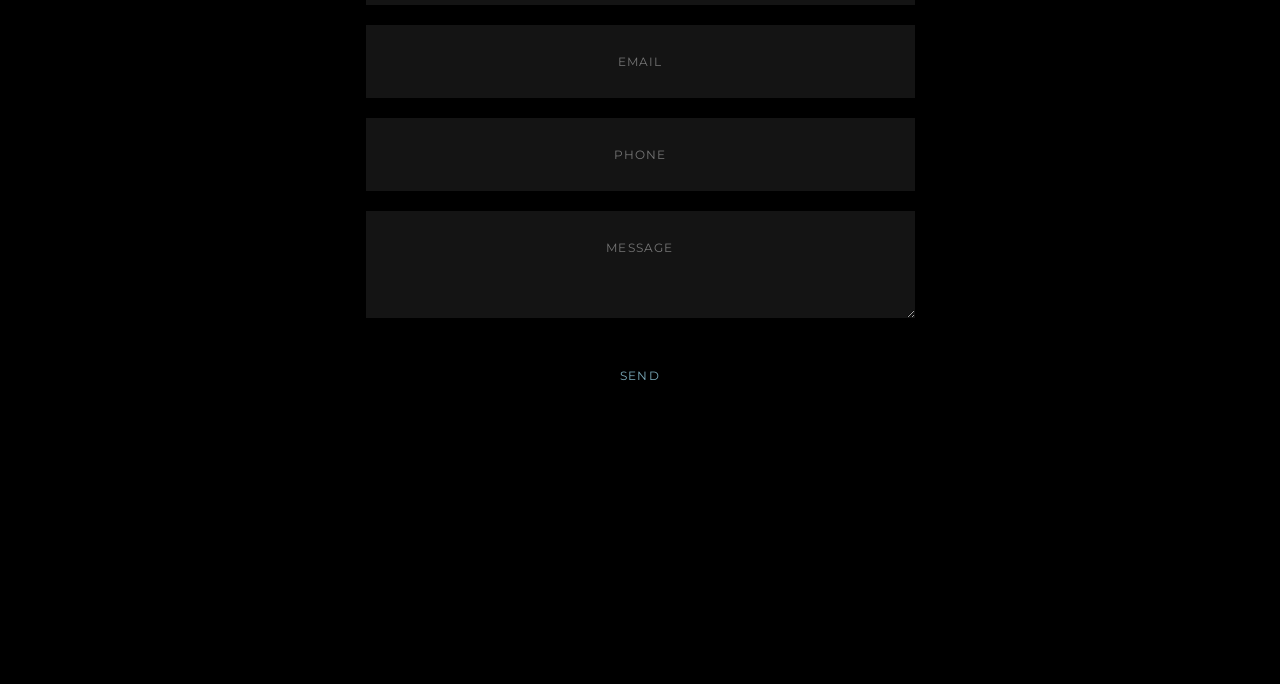Respond to the following question using a concise word or phrase: 
What is the purpose of the 'Send' button?

To send a message